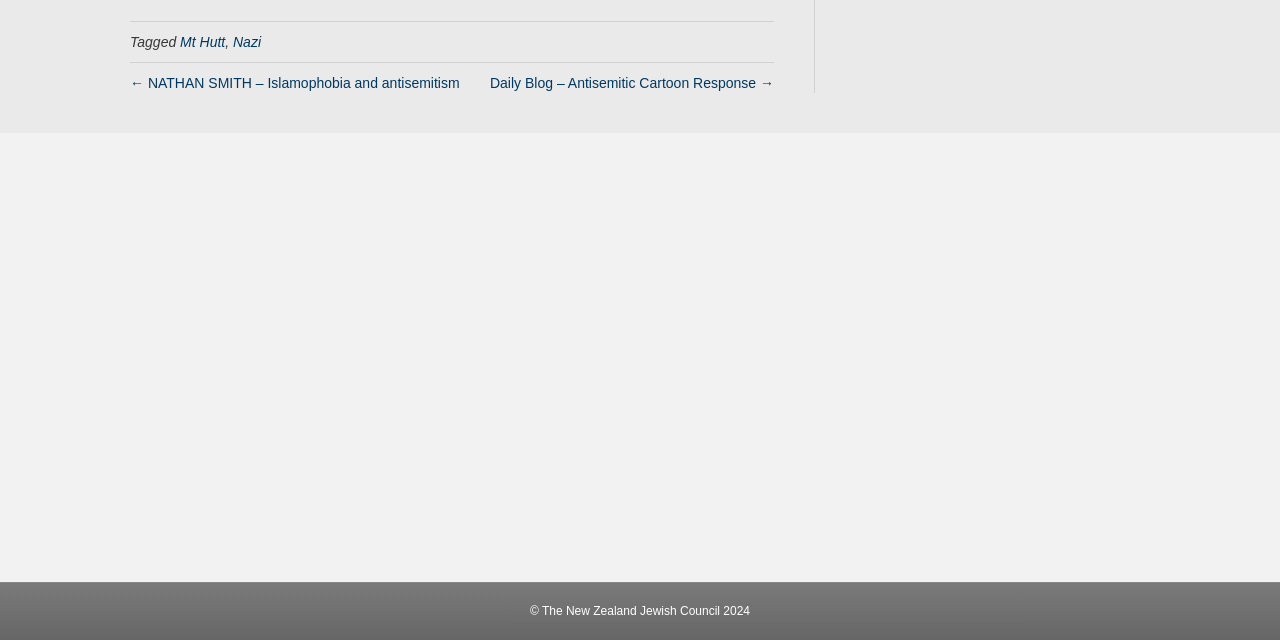Predict the bounding box coordinates of the UI element that matches this description: "Nazi". The coordinates should be in the format [left, top, right, bottom] with each value between 0 and 1.

[0.182, 0.052, 0.204, 0.077]